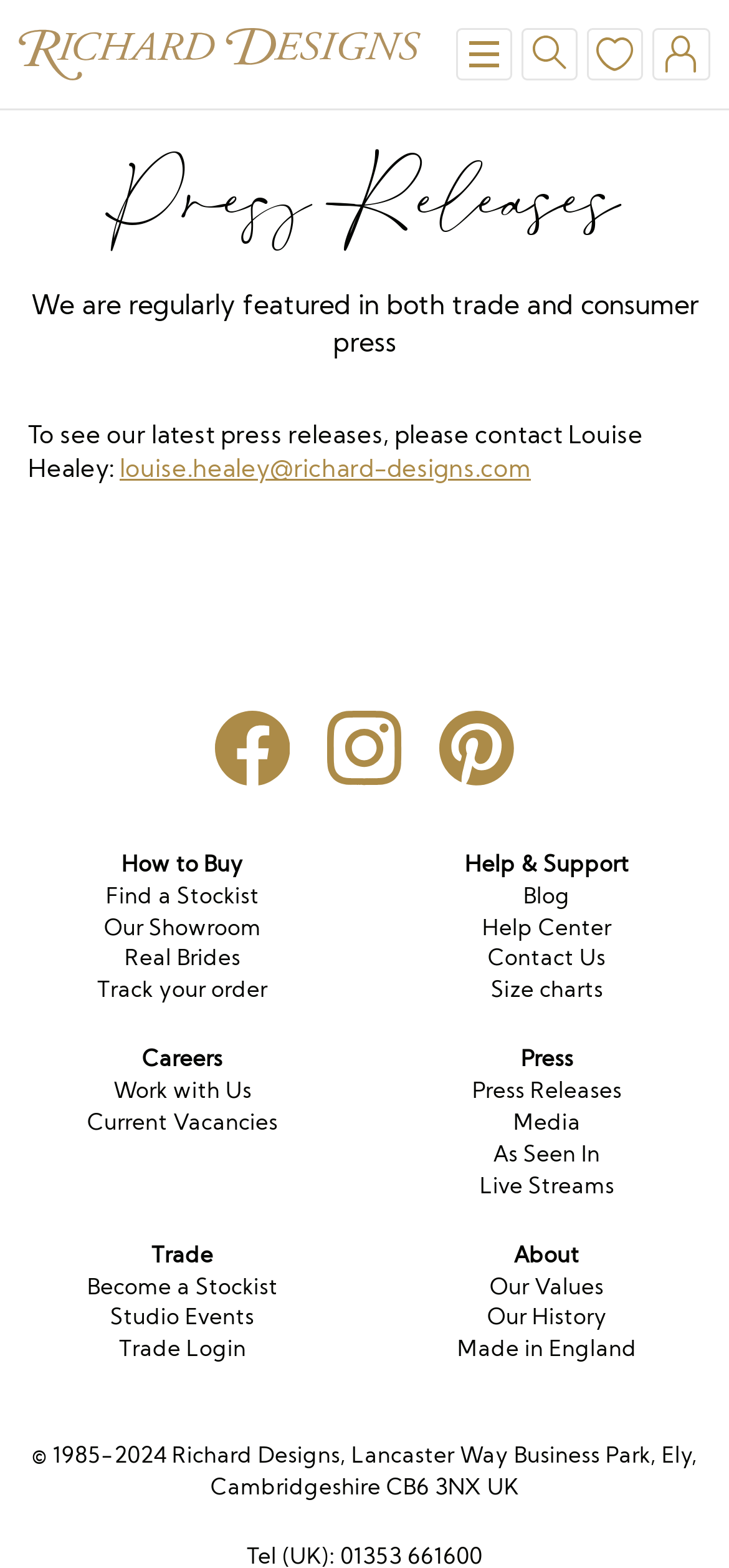Can you find the bounding box coordinates of the area I should click to execute the following instruction: "Check 'Help & Support'"?

[0.637, 0.541, 0.863, 0.559]